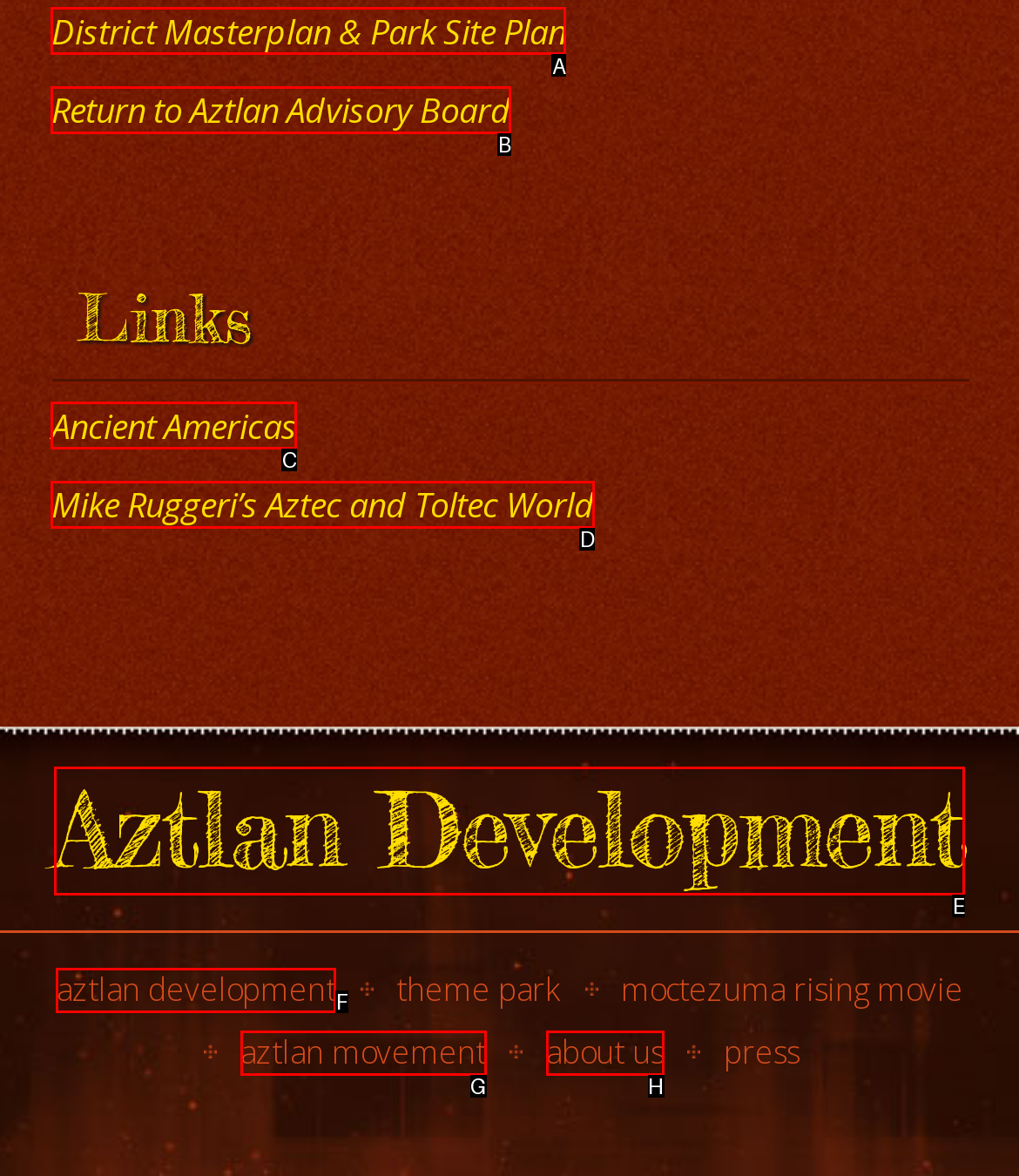Choose the letter of the UI element necessary for this task: Learn about Aztlan Development
Answer with the correct letter.

E